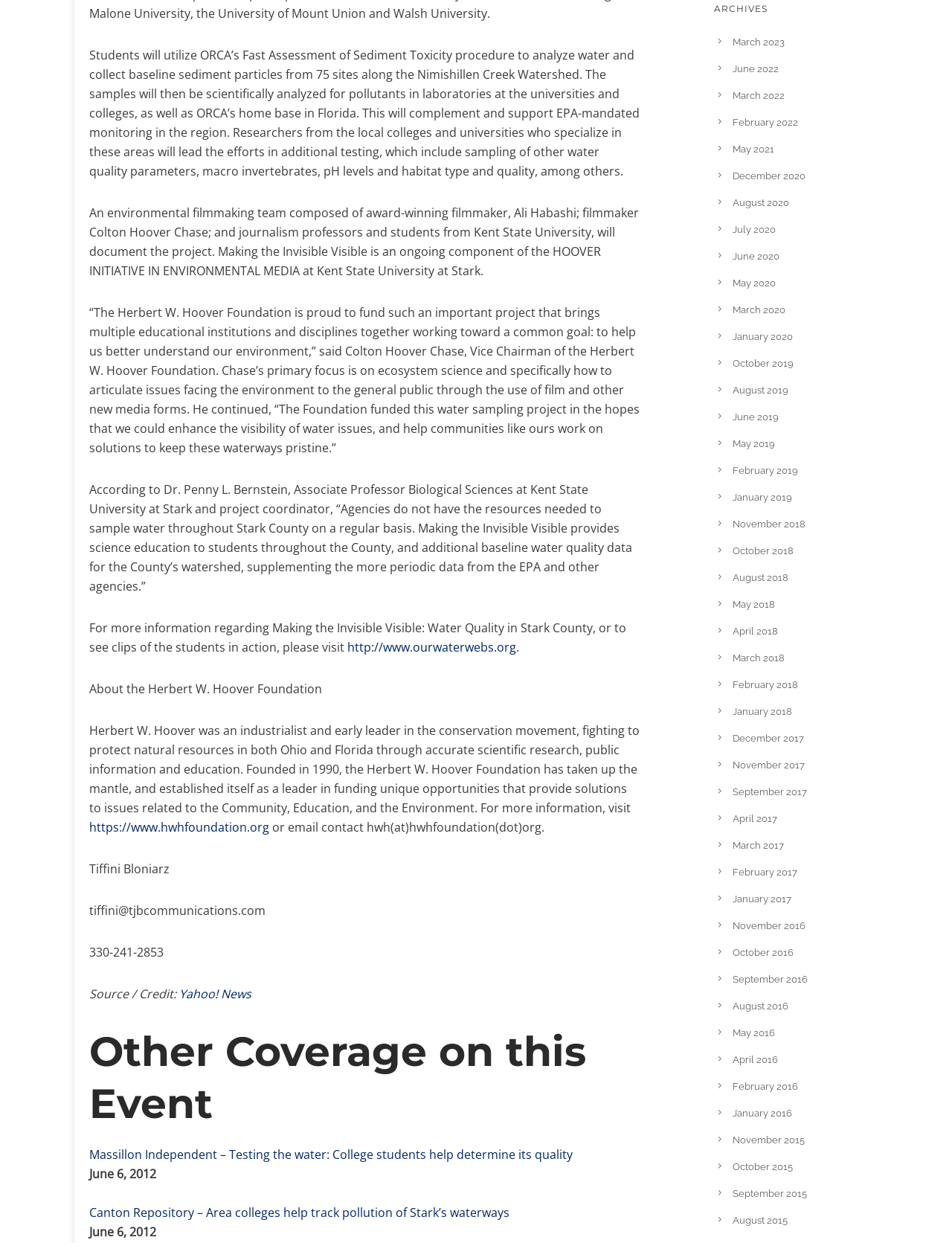Using the provided element description, identify the bounding box coordinates as (top-left x, top-left y, bottom-right x, bottom-right y). Ensure all values are between 0 and 1. Description: March 2023

[0.77, 0.029, 0.824, 0.038]